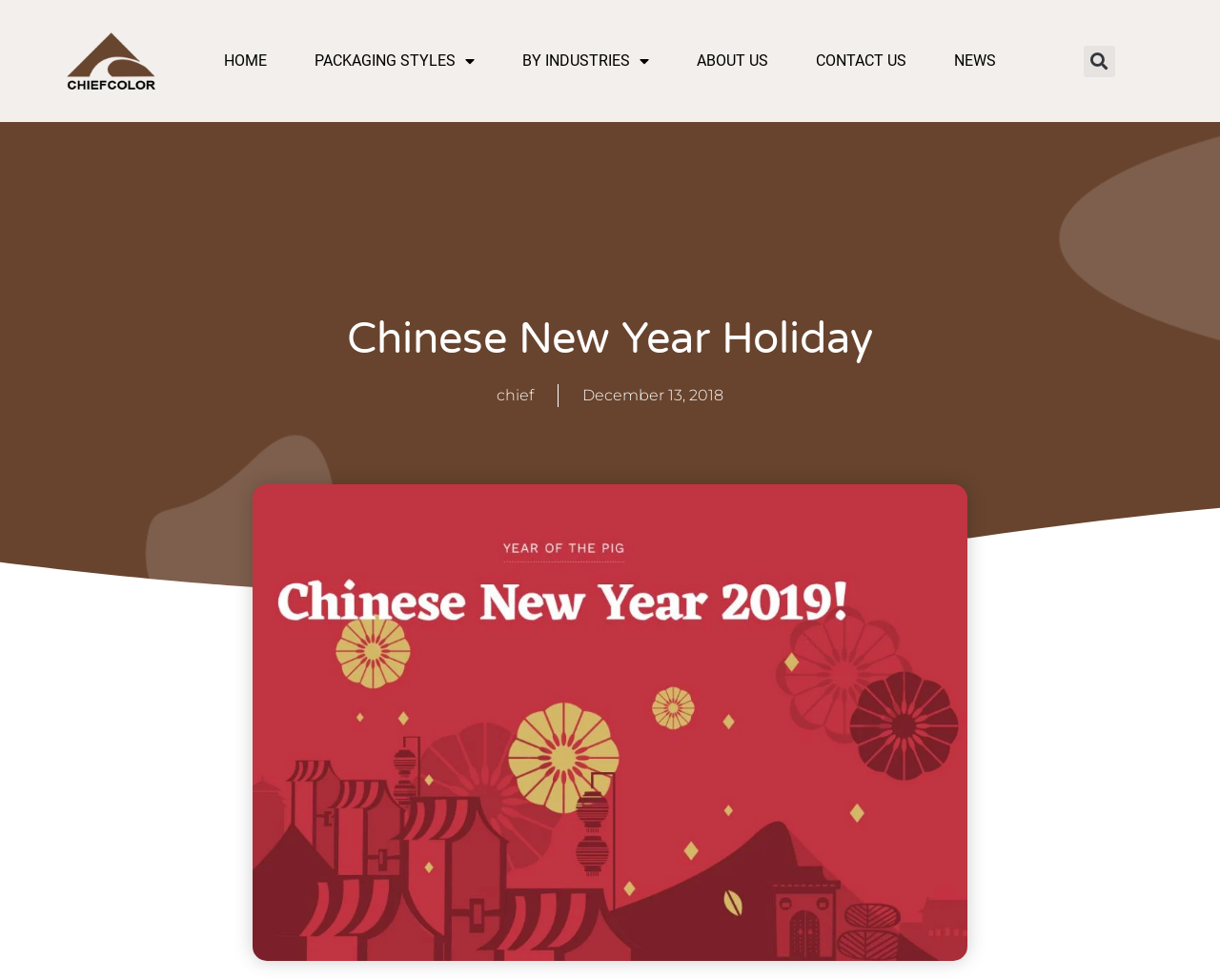Identify the bounding box coordinates for the region of the element that should be clicked to carry out the instruction: "Click on Digital Mastery". The bounding box coordinates should be four float numbers between 0 and 1, i.e., [left, top, right, bottom].

None